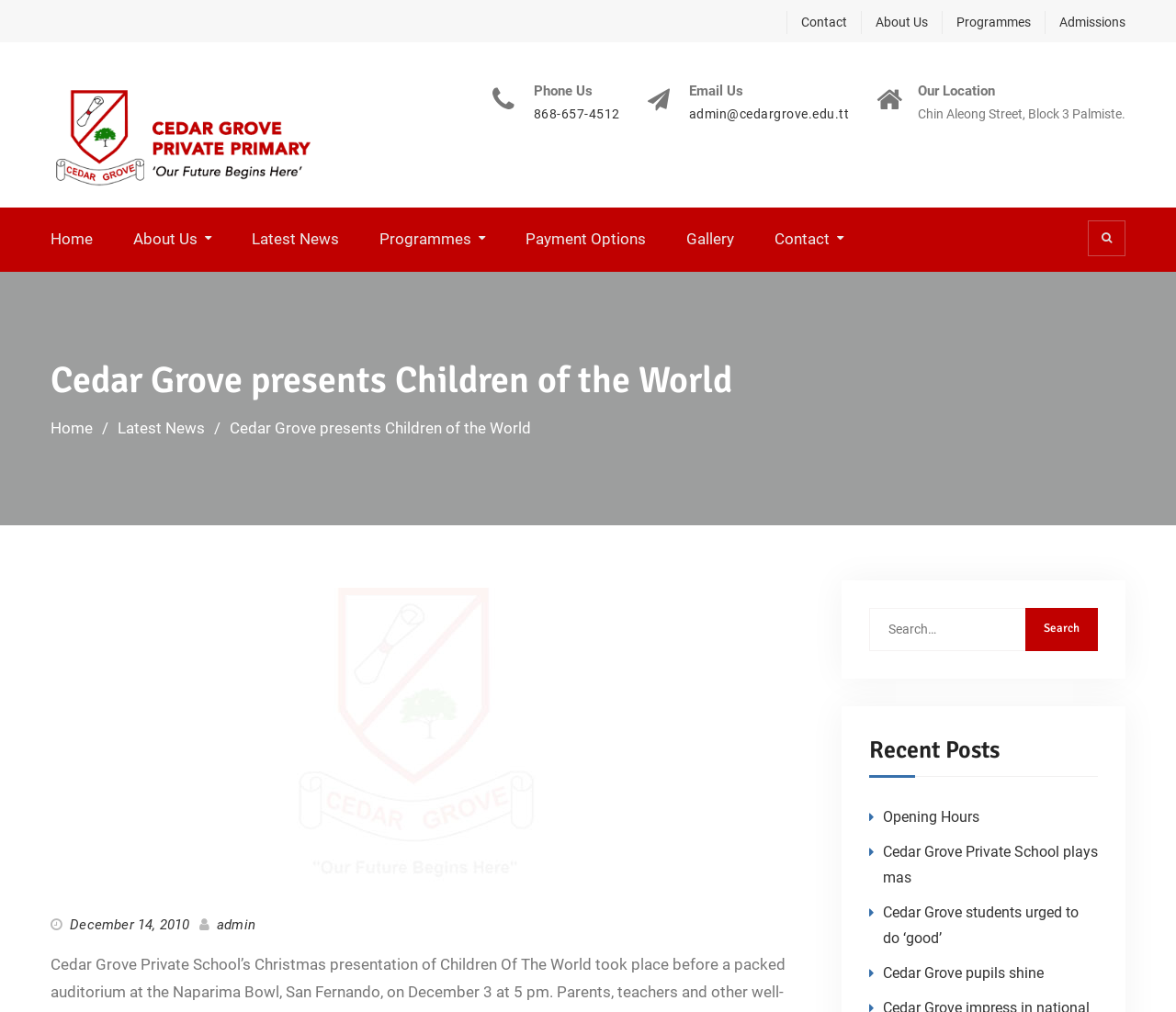Find the bounding box coordinates for the area that must be clicked to perform this action: "read blog posts".

None